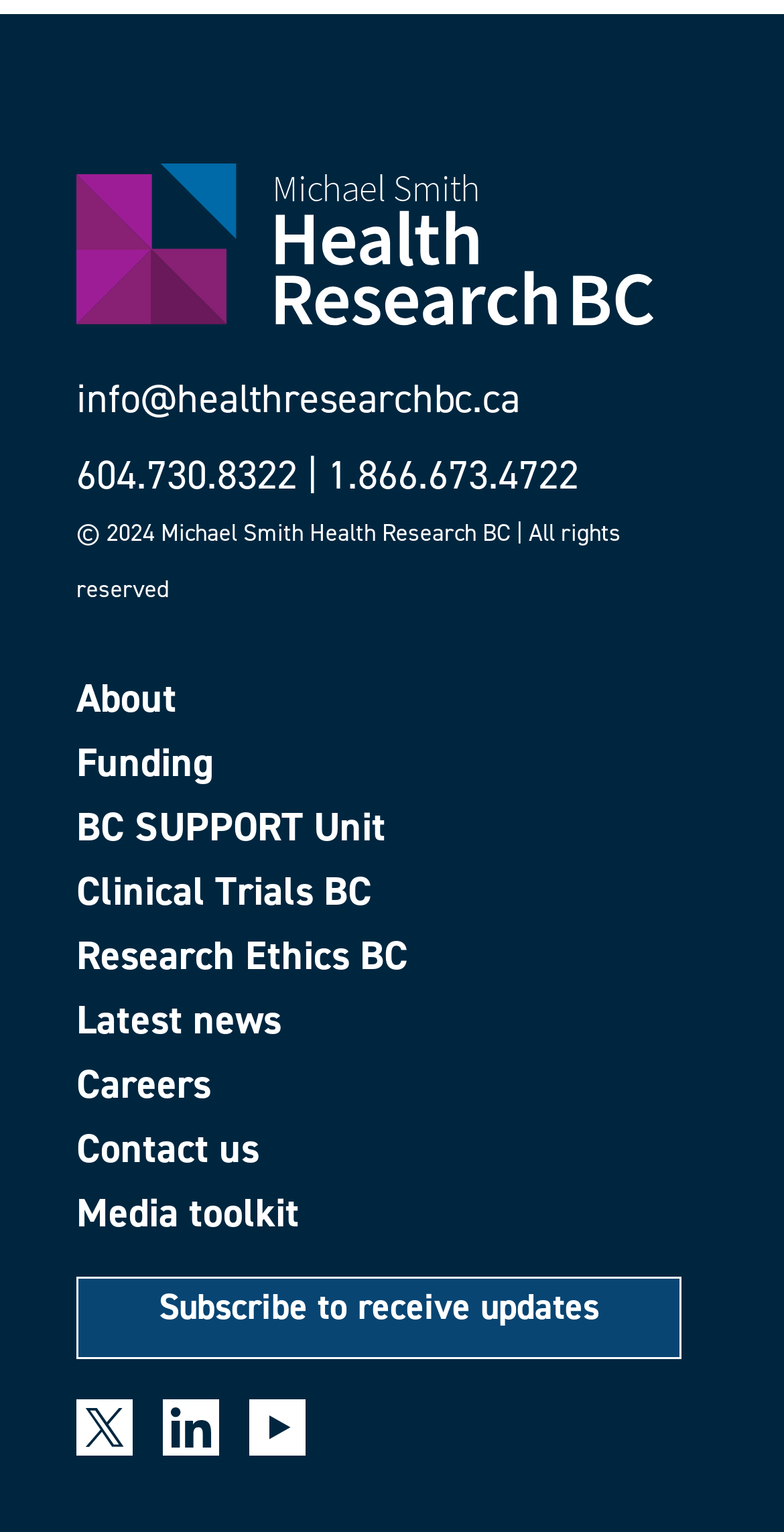Determine the bounding box coordinates for the element that should be clicked to follow this instruction: "Search for a repository". The coordinates should be given as four float numbers between 0 and 1, in the format [left, top, right, bottom].

None